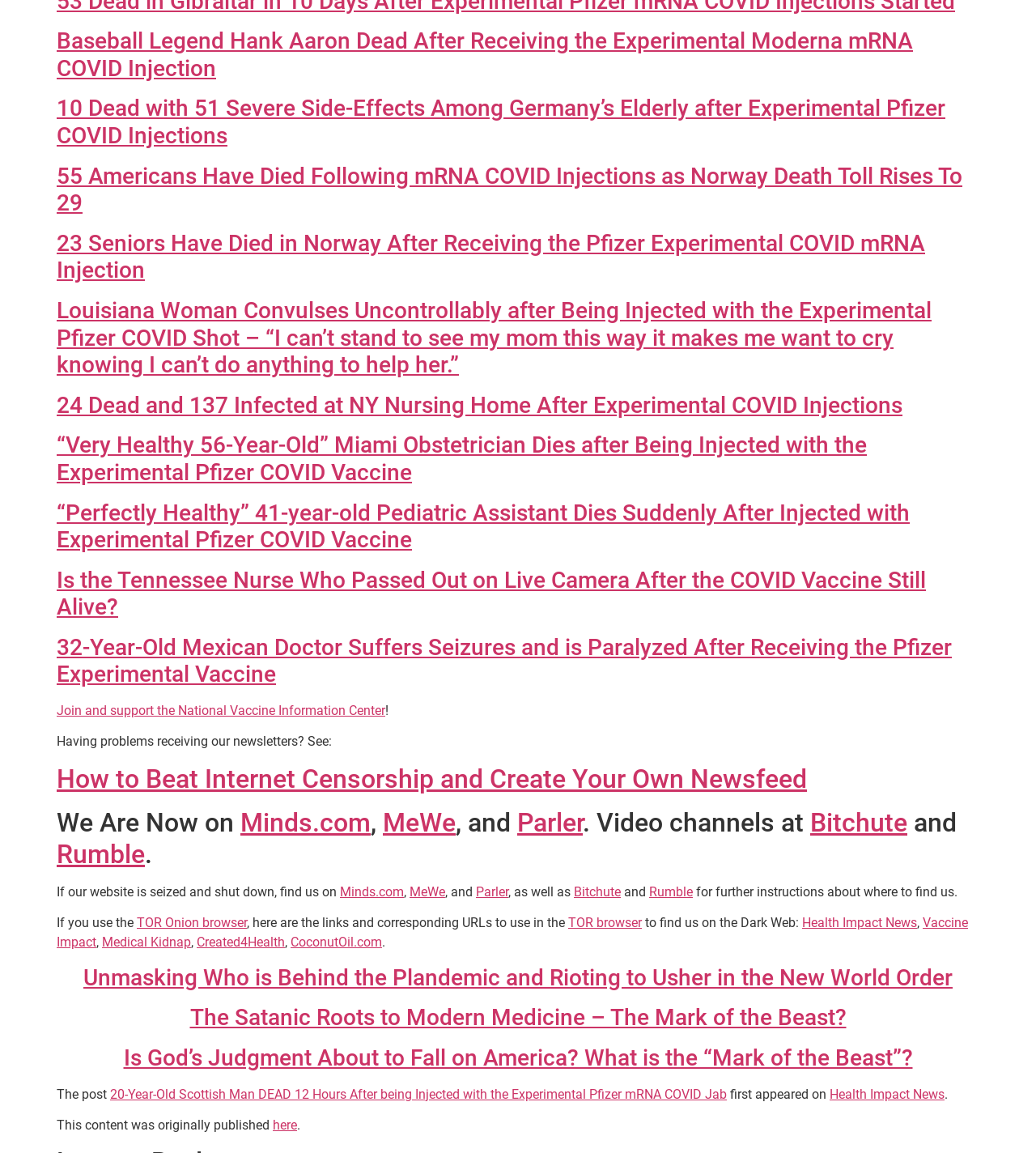Please provide a comprehensive answer to the question based on the screenshot: What is the name of the organization mentioned on the webpage?

The webpage mentions the National Vaccine Information Center as an organization that can be joined and supported, indicating that it is a relevant organization to the topic of the webpage.